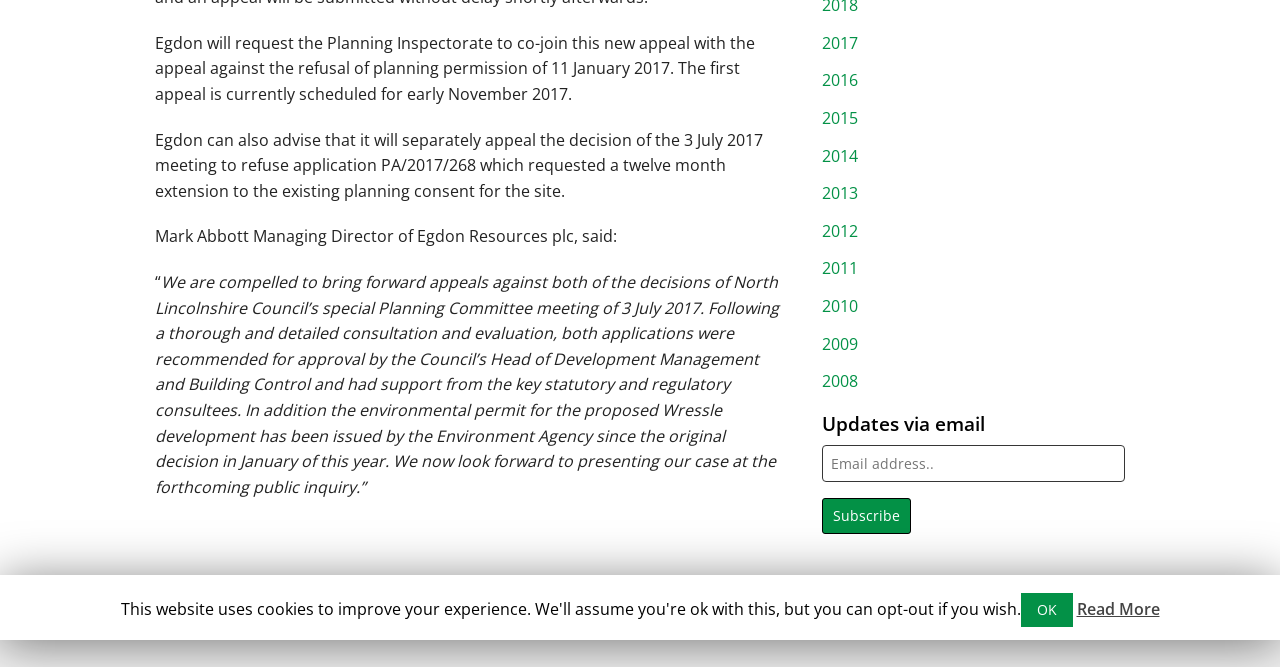Using the format (top-left x, top-left y, bottom-right x, bottom-right y), and given the element description, identify the bounding box coordinates within the screenshot: OK

[0.797, 0.889, 0.838, 0.94]